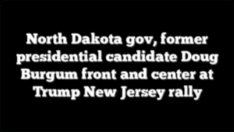Elaborate on the details you observe in the image.

The image features a prominent caption highlighting Doug Burgum, the former Governor of North Dakota and a past presidential candidate. He is depicted front and center at a Trump rally held in New Jersey. This event is notable within the context of political rallies, highlighting the connections and support within the Republican Party. The visual representation encapsulates Burgum's involvement in the political landscape, particularly at a significant event supporting Trump, emphasizing his role in the current political discourse.